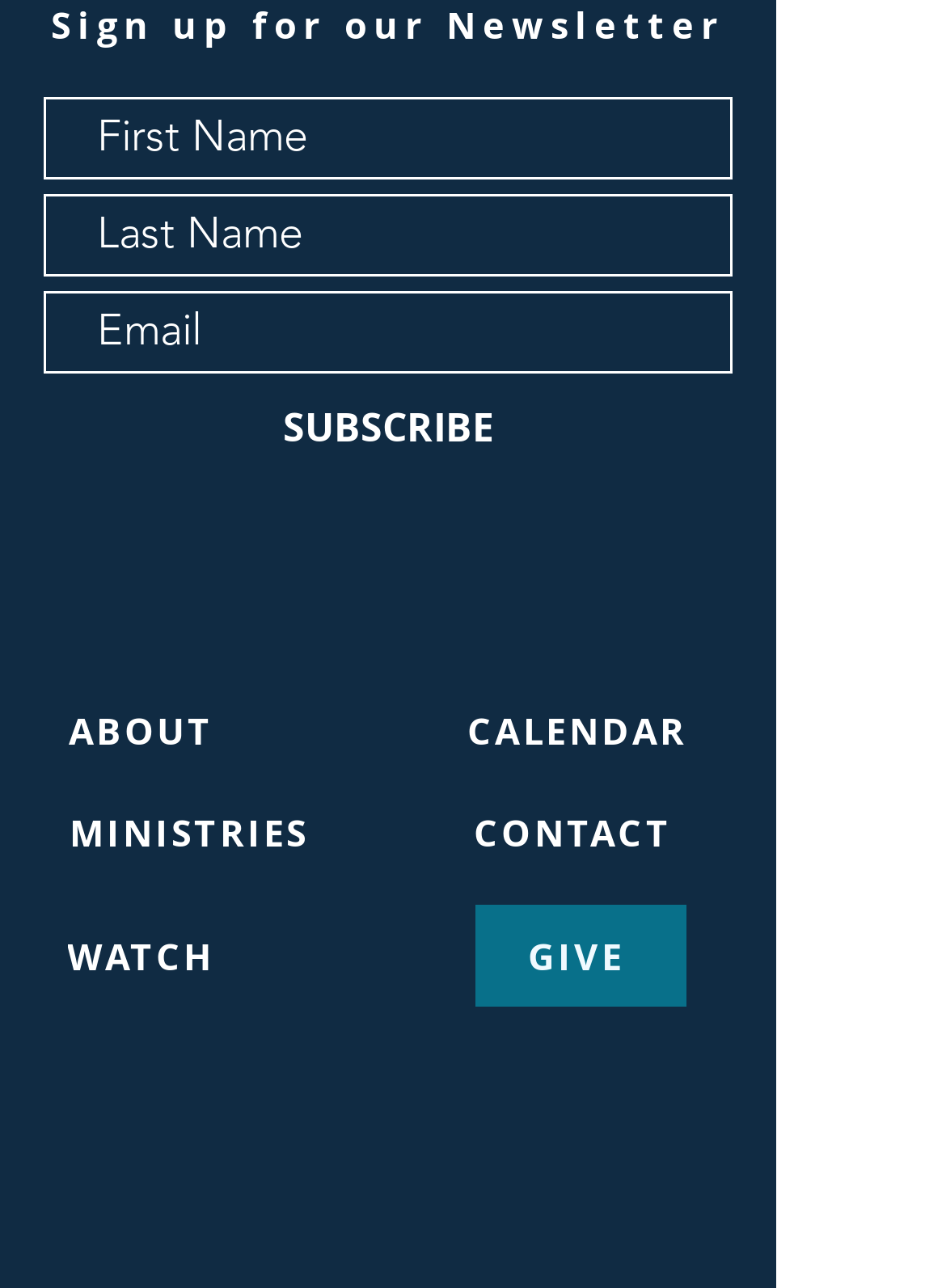Identify the bounding box coordinates of the section to be clicked to complete the task described by the following instruction: "Open YouTube". The coordinates should be four float numbers between 0 and 1, formatted as [left, top, right, bottom].

[0.492, 0.878, 0.582, 0.944]